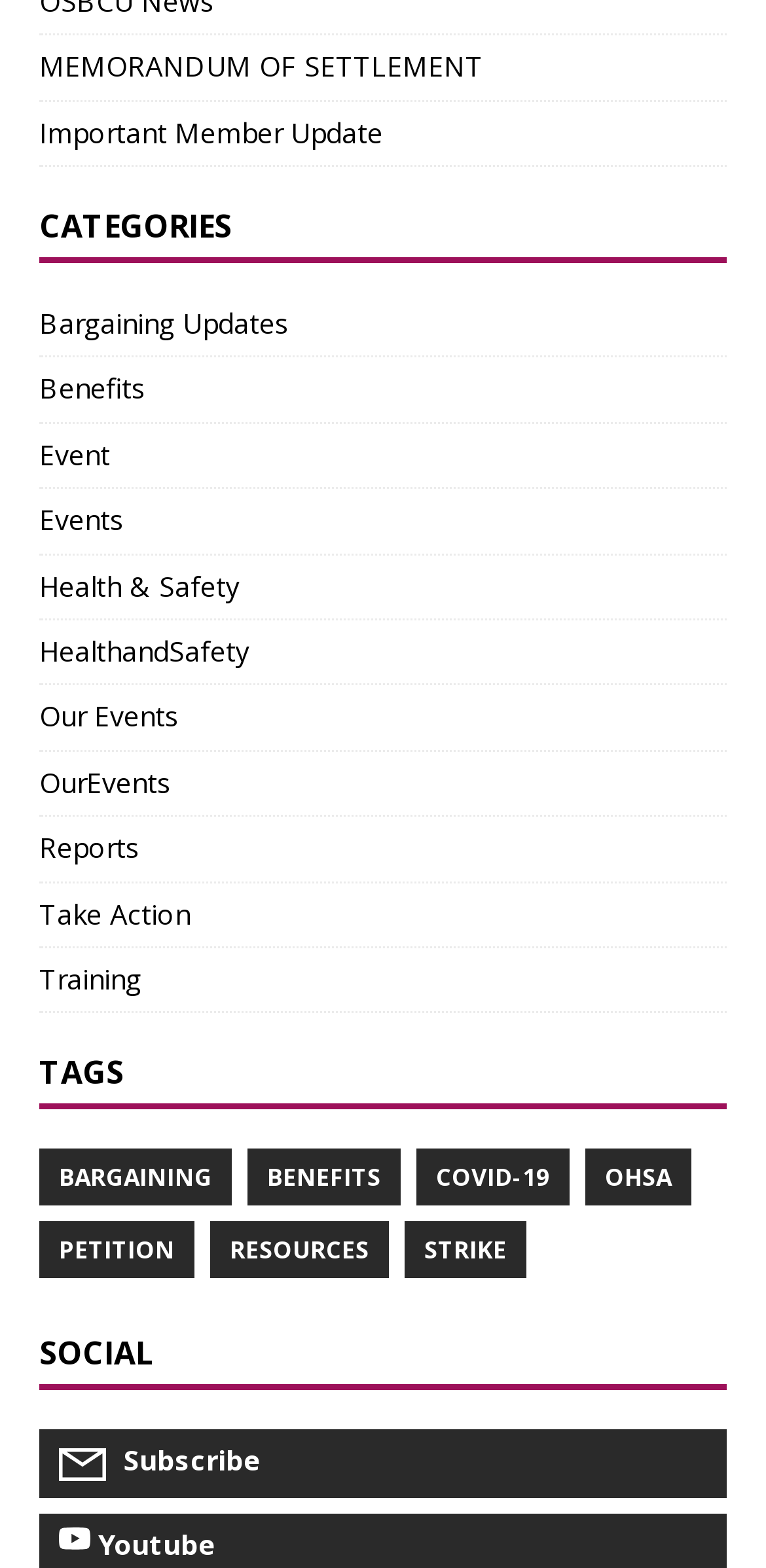What is the second tag listed?
Could you answer the question with a detailed and thorough explanation?

The second tag listed is 'BENEFITS' which is a link element located at the middle of the webpage with a bounding box of [0.323, 0.733, 0.523, 0.769].